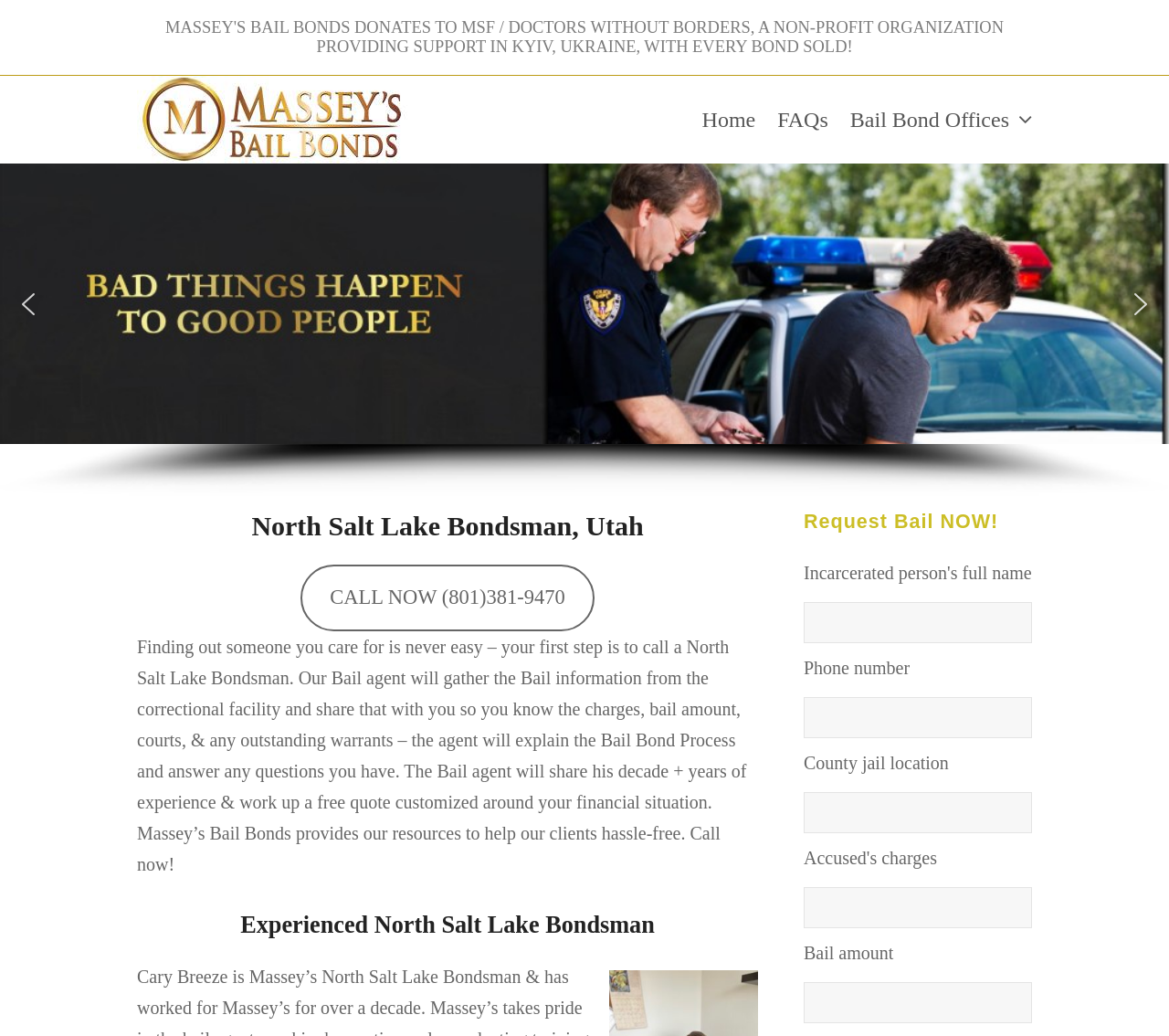Please mark the clickable region by giving the bounding box coordinates needed to complete this instruction: "Enter phone number in the input field".

[0.688, 0.581, 0.883, 0.621]